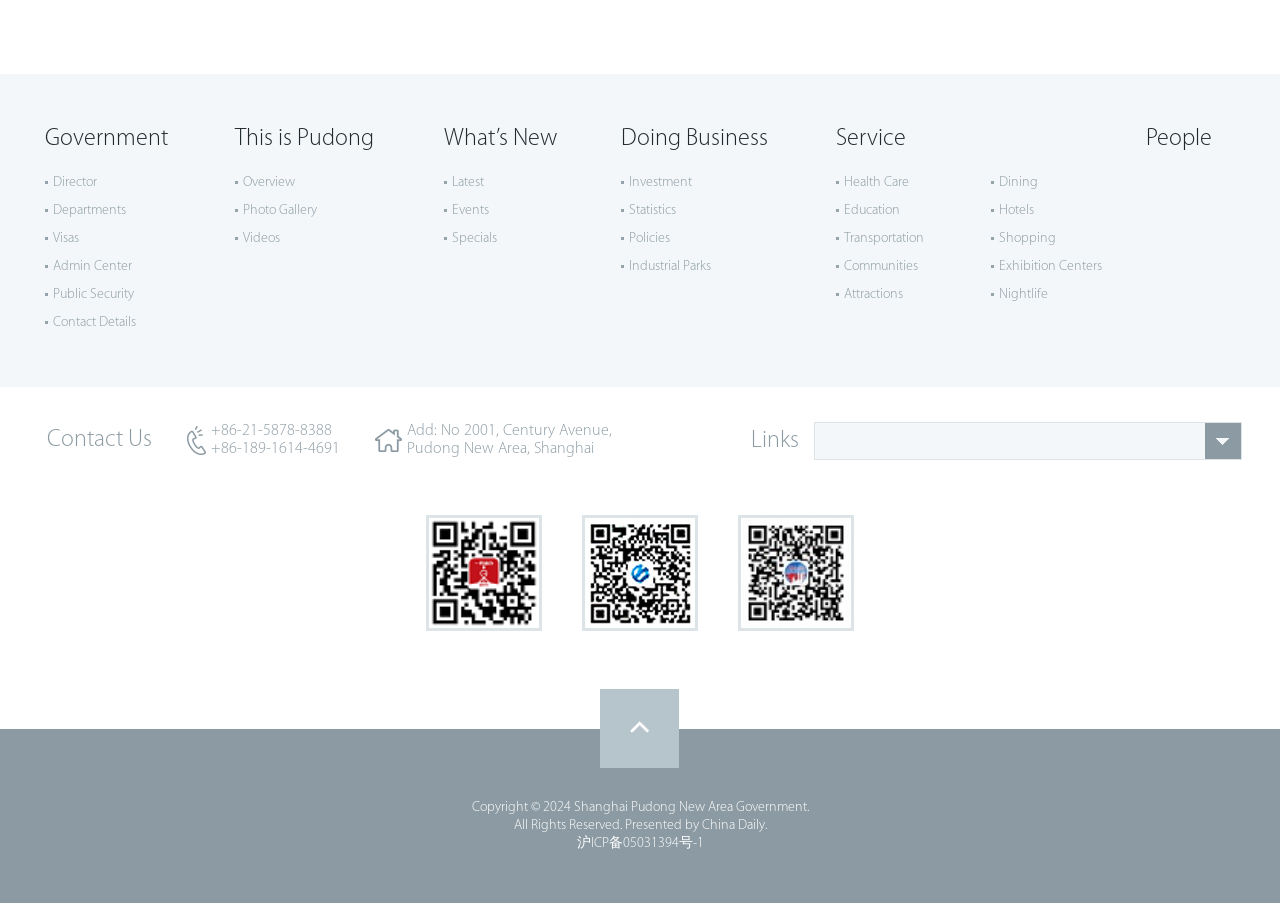Locate the bounding box coordinates of the region to be clicked to comply with the following instruction: "View the Translations page". The coordinates must be four float numbers between 0 and 1, in the form [left, top, right, bottom].

None